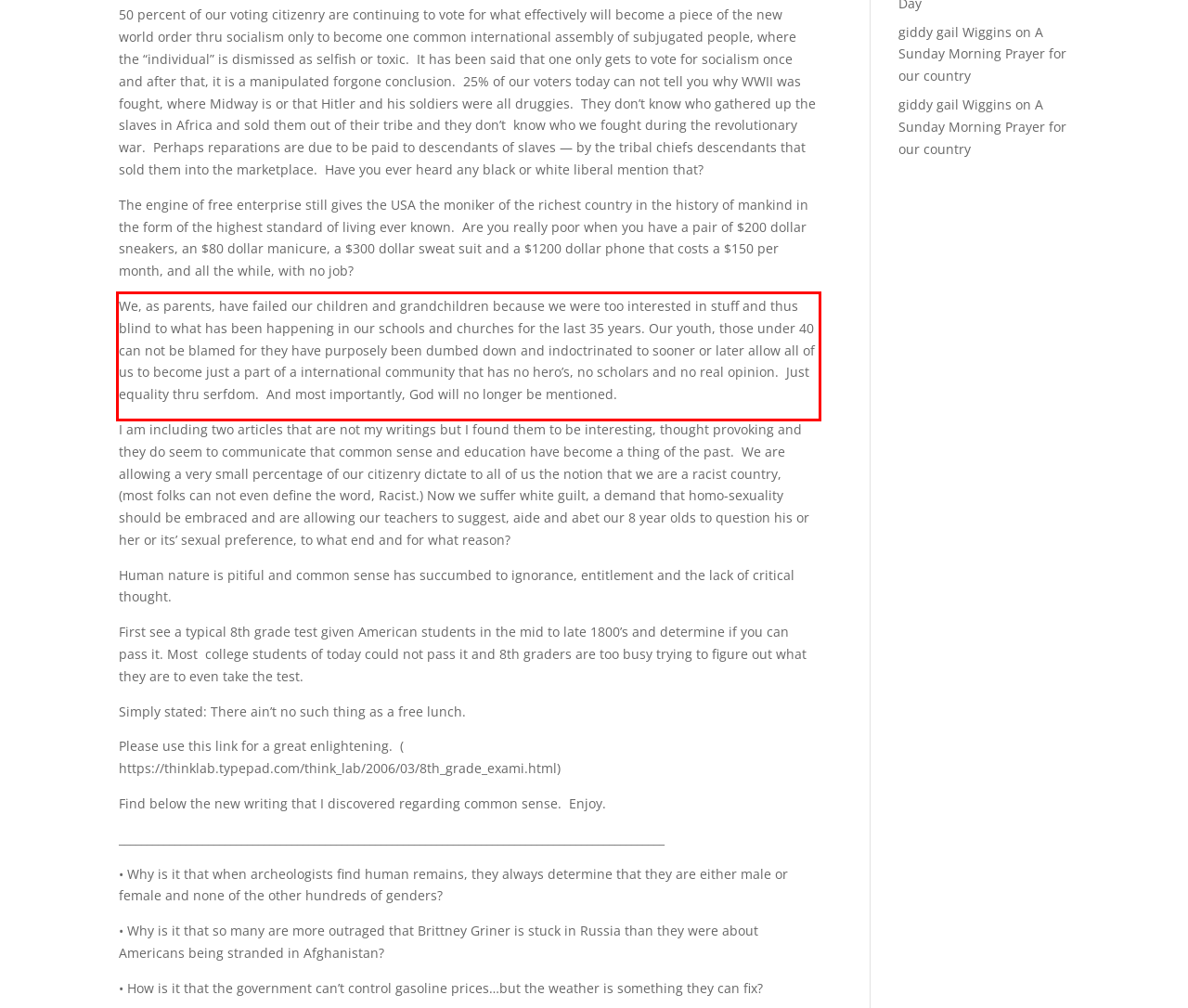Examine the screenshot of the webpage, locate the red bounding box, and perform OCR to extract the text contained within it.

We, as parents, have failed our children and grandchildren because we were too interested in stuff and thus blind to what has been happening in our schools and churches for the last 35 years. Our youth, those under 40 can not be blamed for they have purposely been dumbed down and indoctrinated to sooner or later allow all of us to become just a part of a international community that has no hero’s, no scholars and no real opinion. Just equality thru serfdom. And most importantly, God will no longer be mentioned.